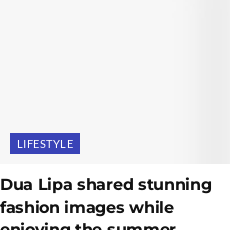What is the main topic of the article? Examine the screenshot and reply using just one word or a brief phrase.

Dua Lipa's fashion